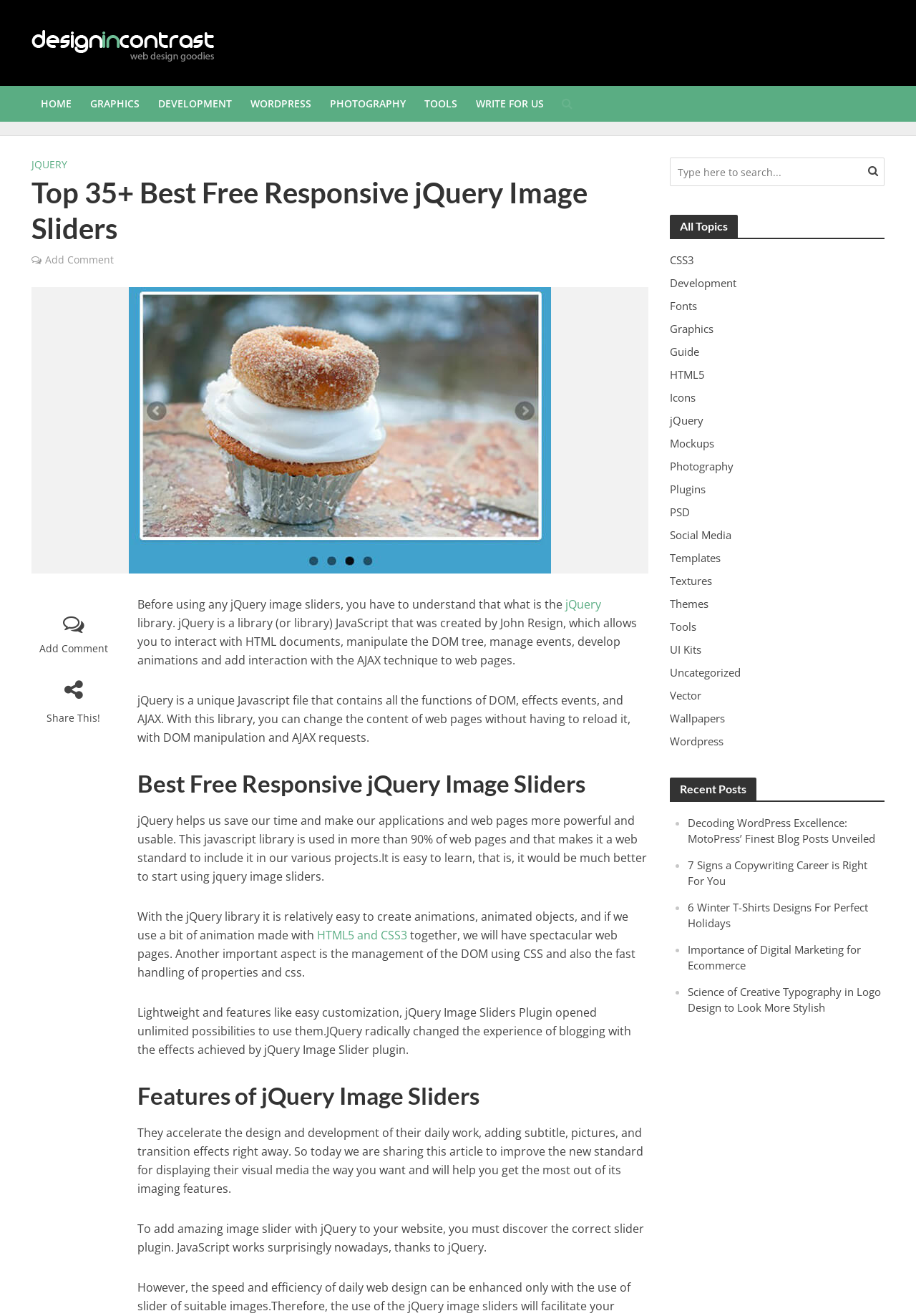Find the bounding box coordinates for the area you need to click to carry out the instruction: "Click on the 'HOME' link". The coordinates should be four float numbers between 0 and 1, indicated as [left, top, right, bottom].

[0.034, 0.065, 0.088, 0.092]